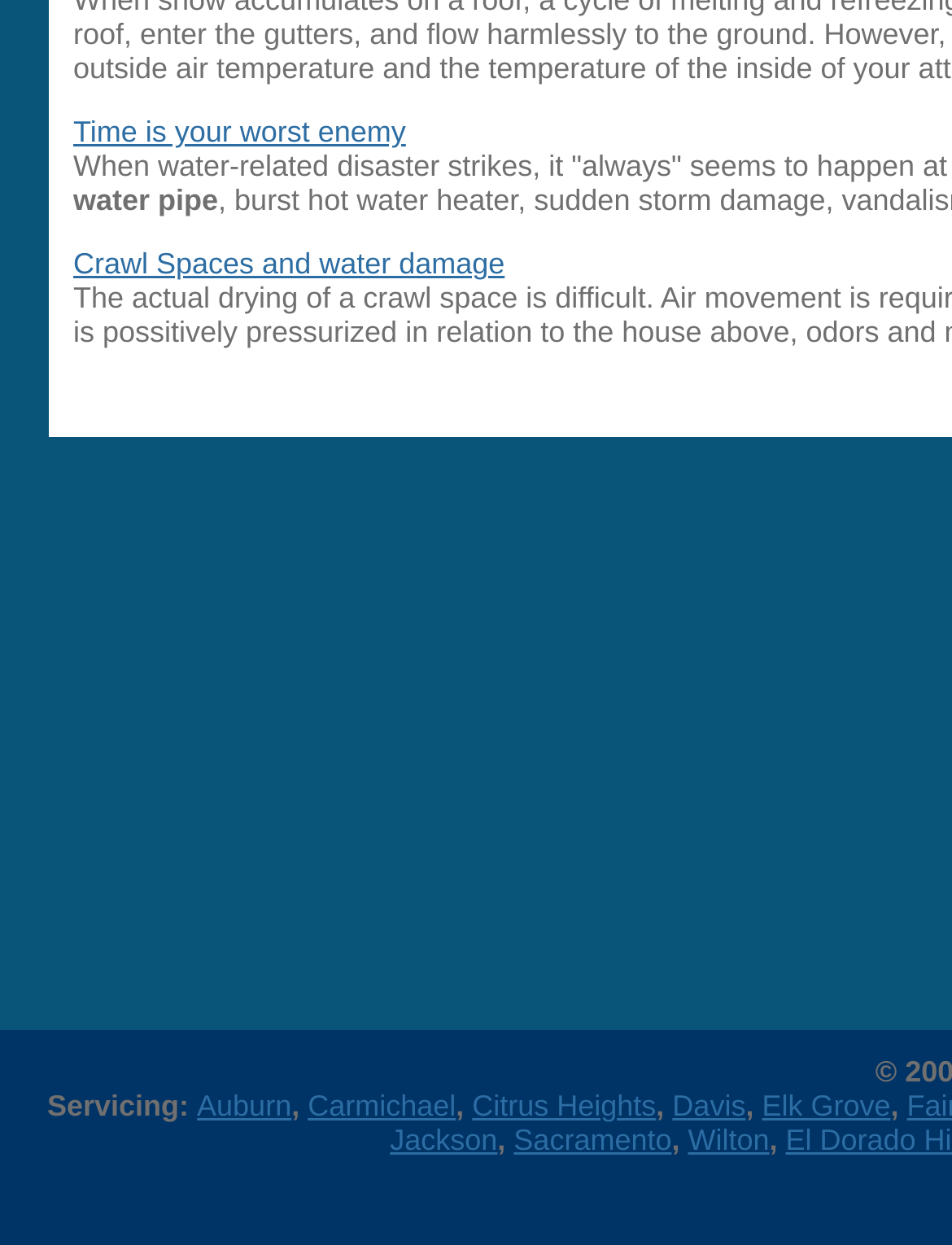How many cities are listed?
Please describe in detail the information shown in the image to answer the question.

I counted the number of city links at the bottom of the webpage, which are Auburn, Carmichael, Citrus Heights, Davis, Elk Grove, Jackson, Sacramento, and Wilton.